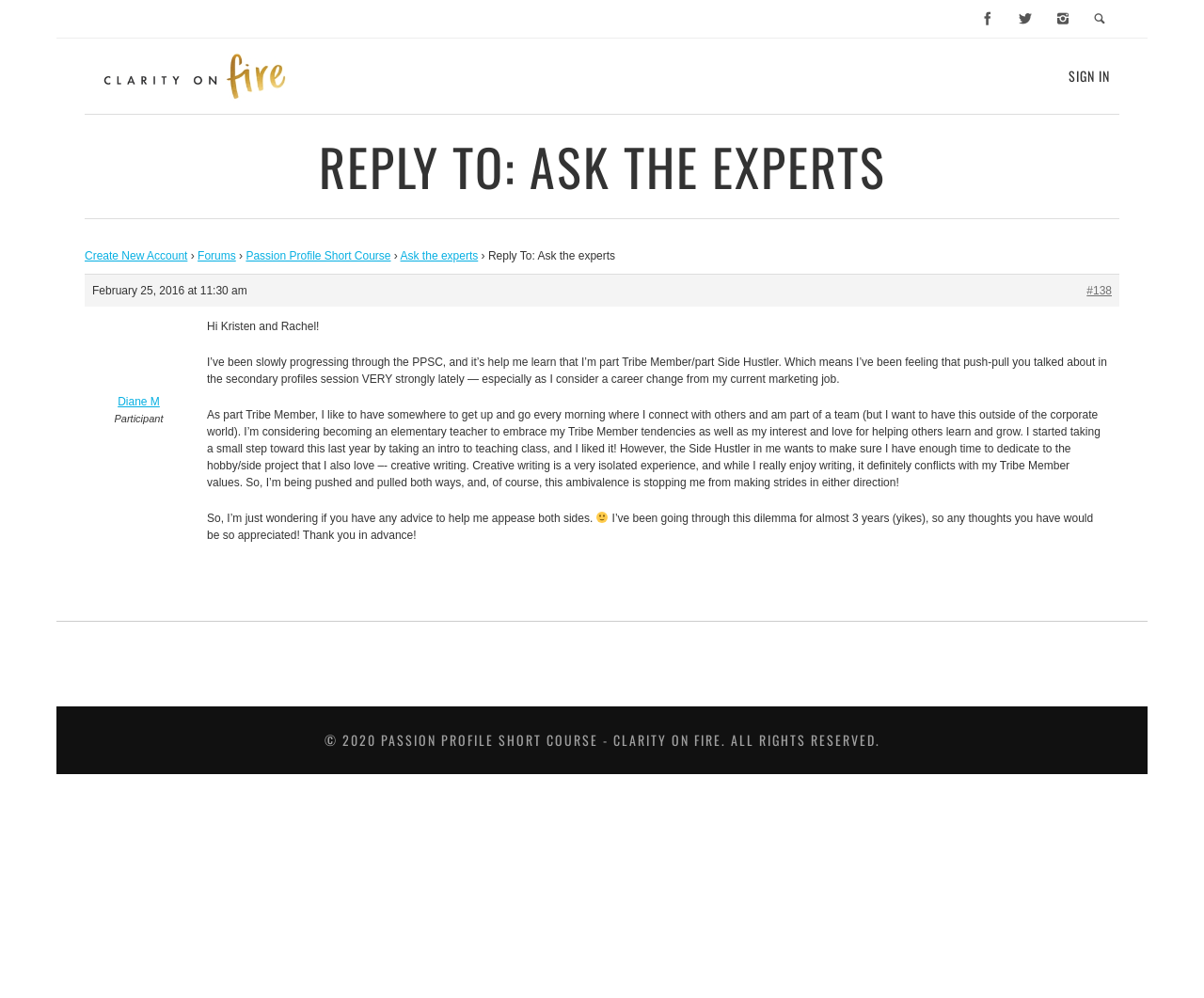What is the date of the post?
Look at the image and respond with a single word or a short phrase.

February 25, 2016